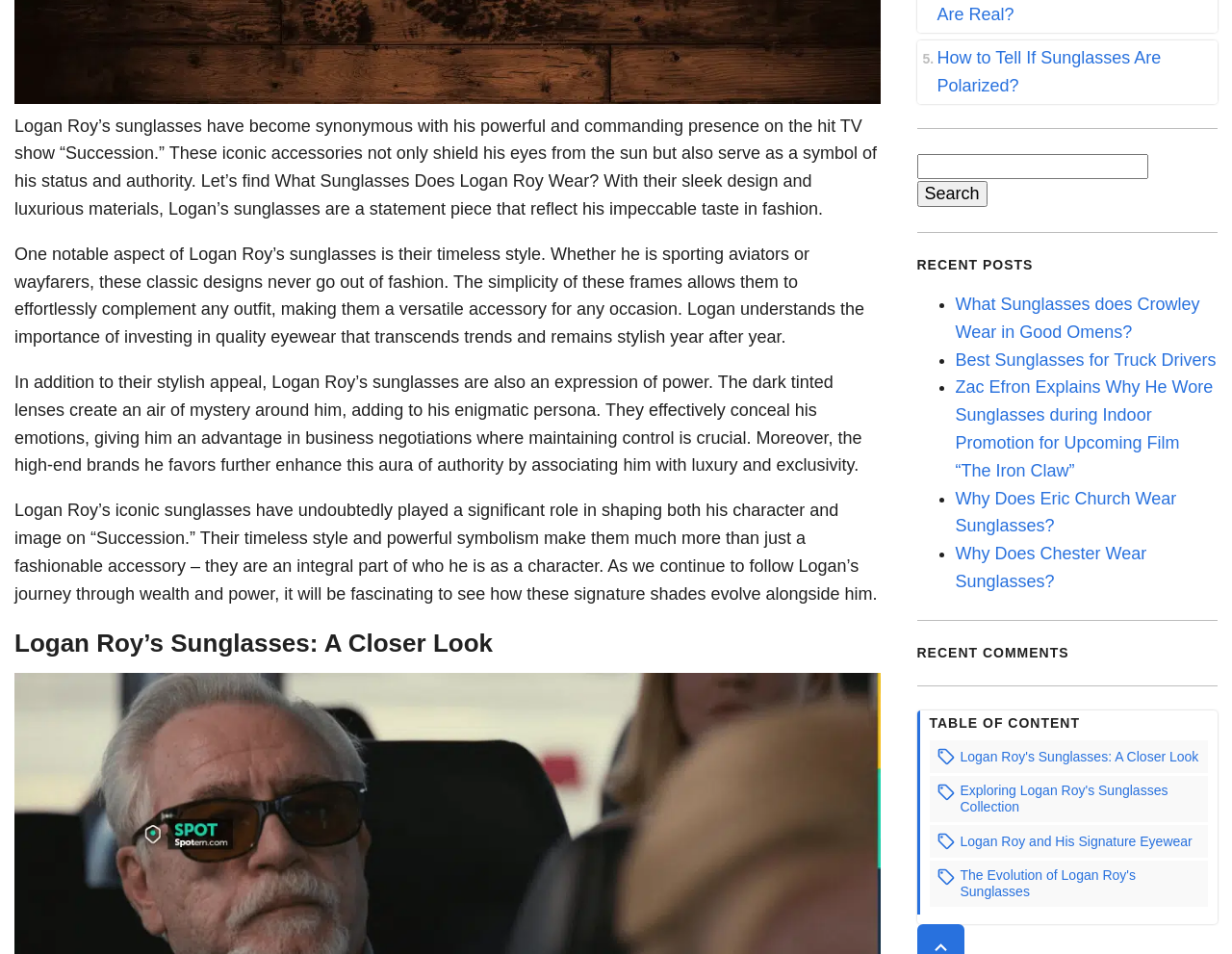Find the coordinates for the bounding box of the element with this description: "parent_node: Search for: name="s"".

[0.744, 0.161, 0.932, 0.188]